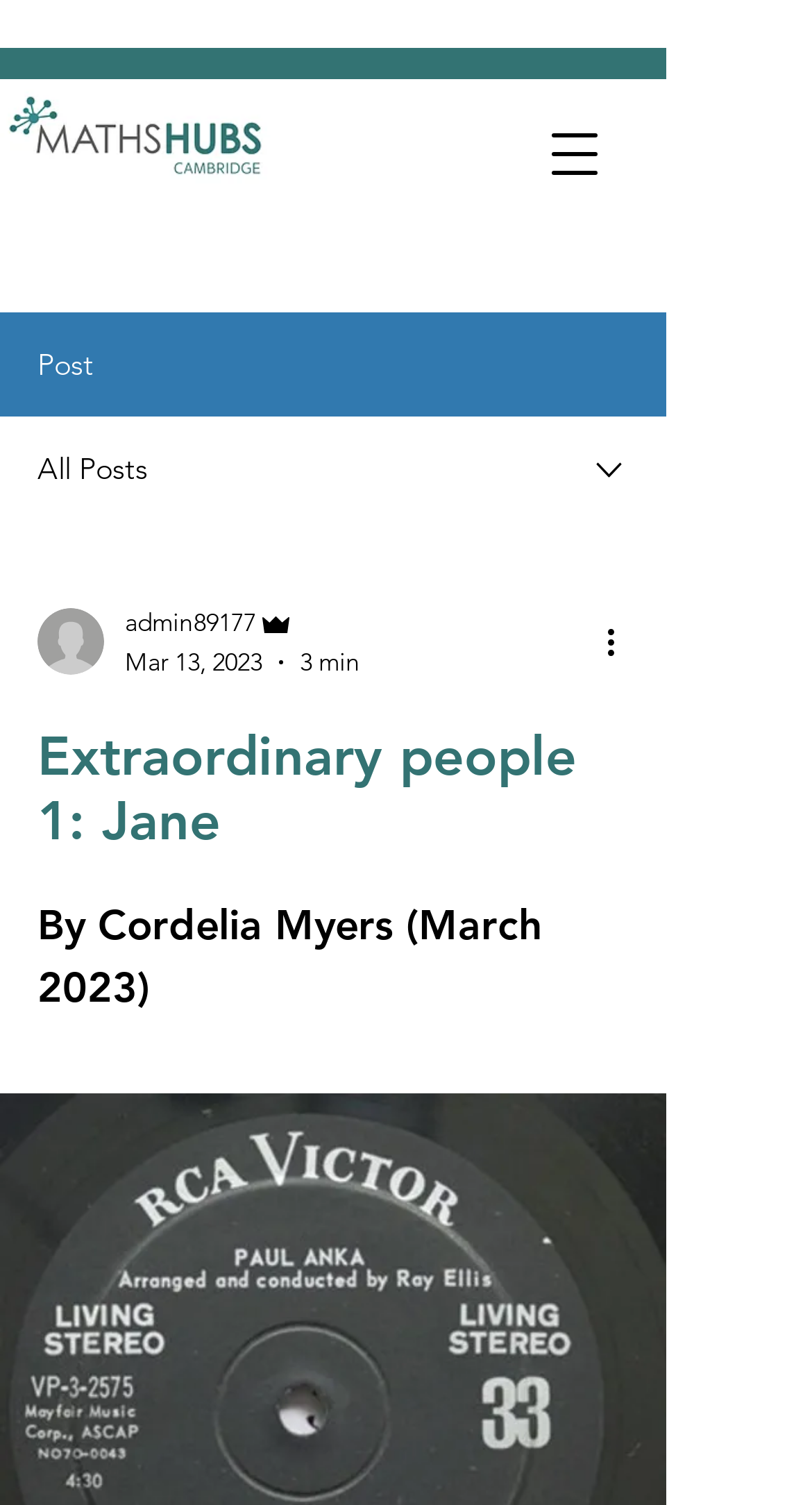Refer to the screenshot and give an in-depth answer to this question: What is the name of the headteacher?

The name of the headteacher is mentioned in the heading element with the text 'Extraordinary people 1: Jane' at the top of the webpage, with a bounding box of [0.046, 0.482, 0.774, 0.568].